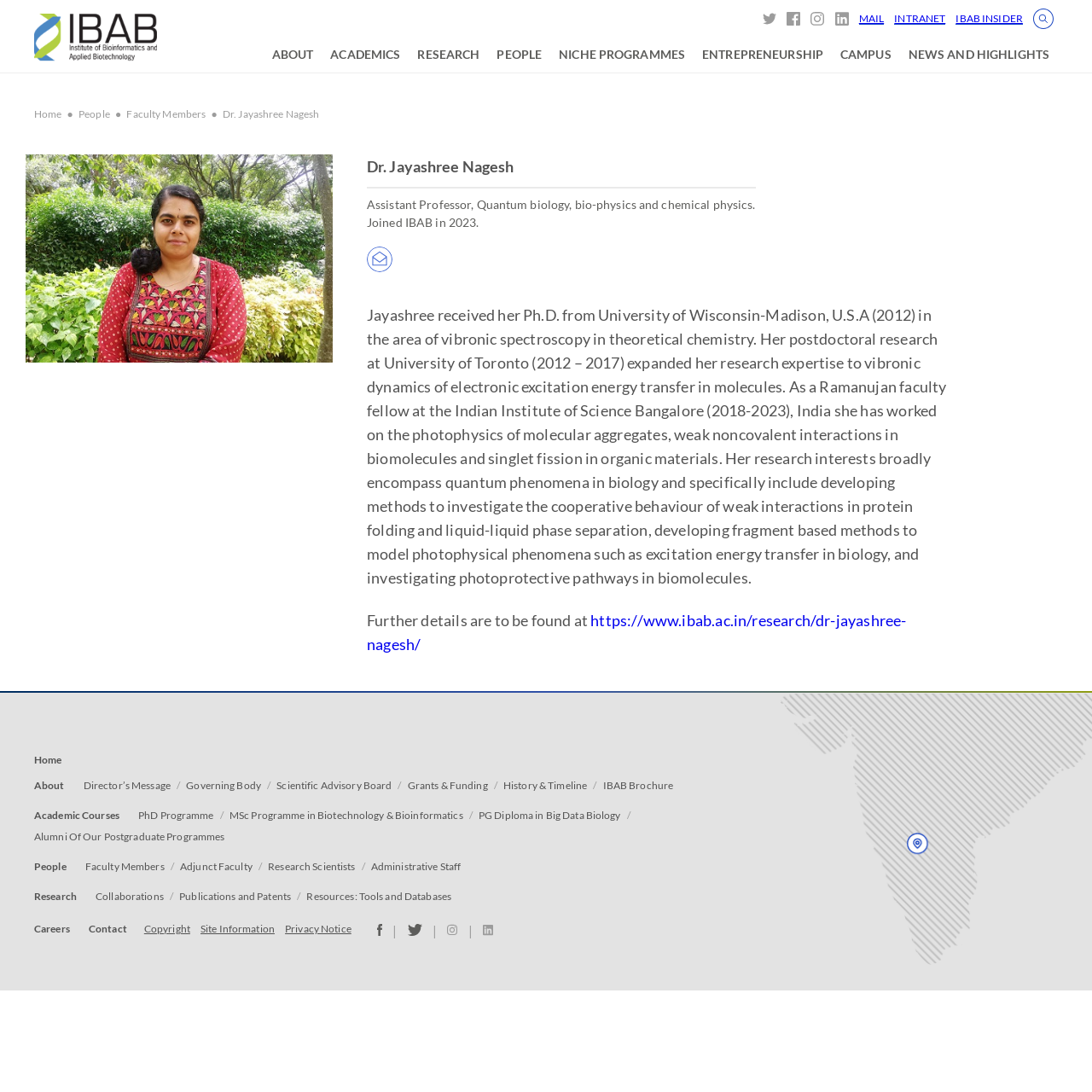Give a one-word or short phrase answer to the question: 
What is the name of the institute?

Institute of Bioinformatics and Applied Biotechnology